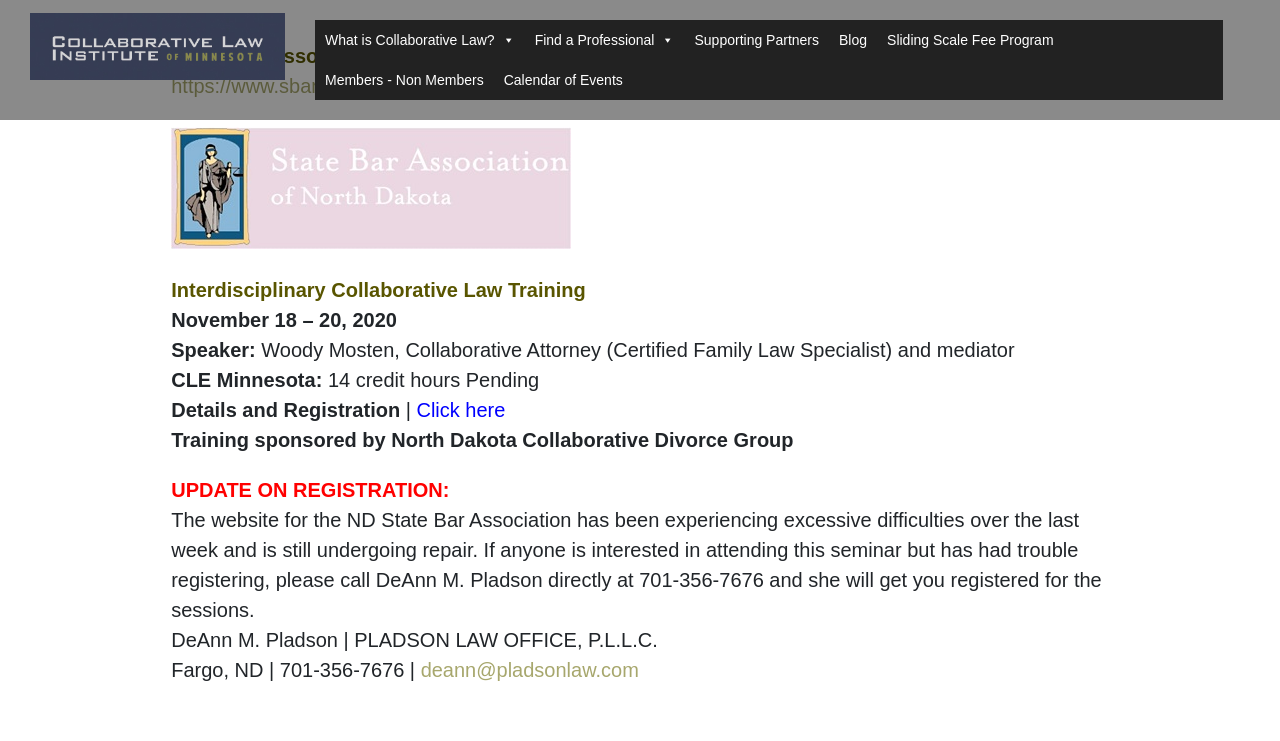Using the element description: "What is Collaborative Law?", determine the bounding box coordinates for the specified UI element. The coordinates should be four float numbers between 0 and 1, [left, top, right, bottom].

[0.246, 0.027, 0.41, 0.081]